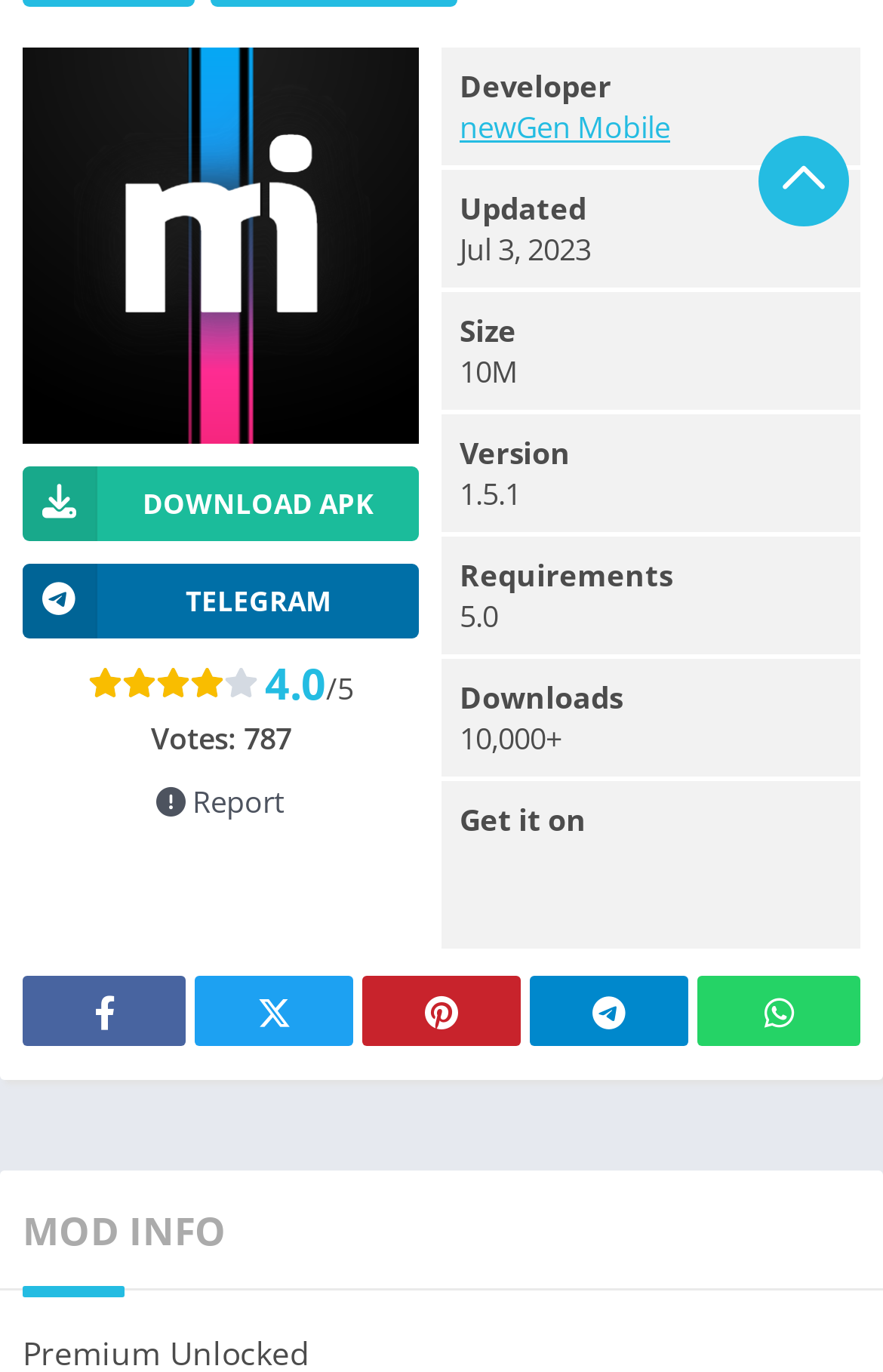Where can I download this app?
Give a comprehensive and detailed explanation for the question.

I found the download information on the webpage, where it says 'Get it on' followed by a link 'Google Play', indicating I can download this app from Google Play.